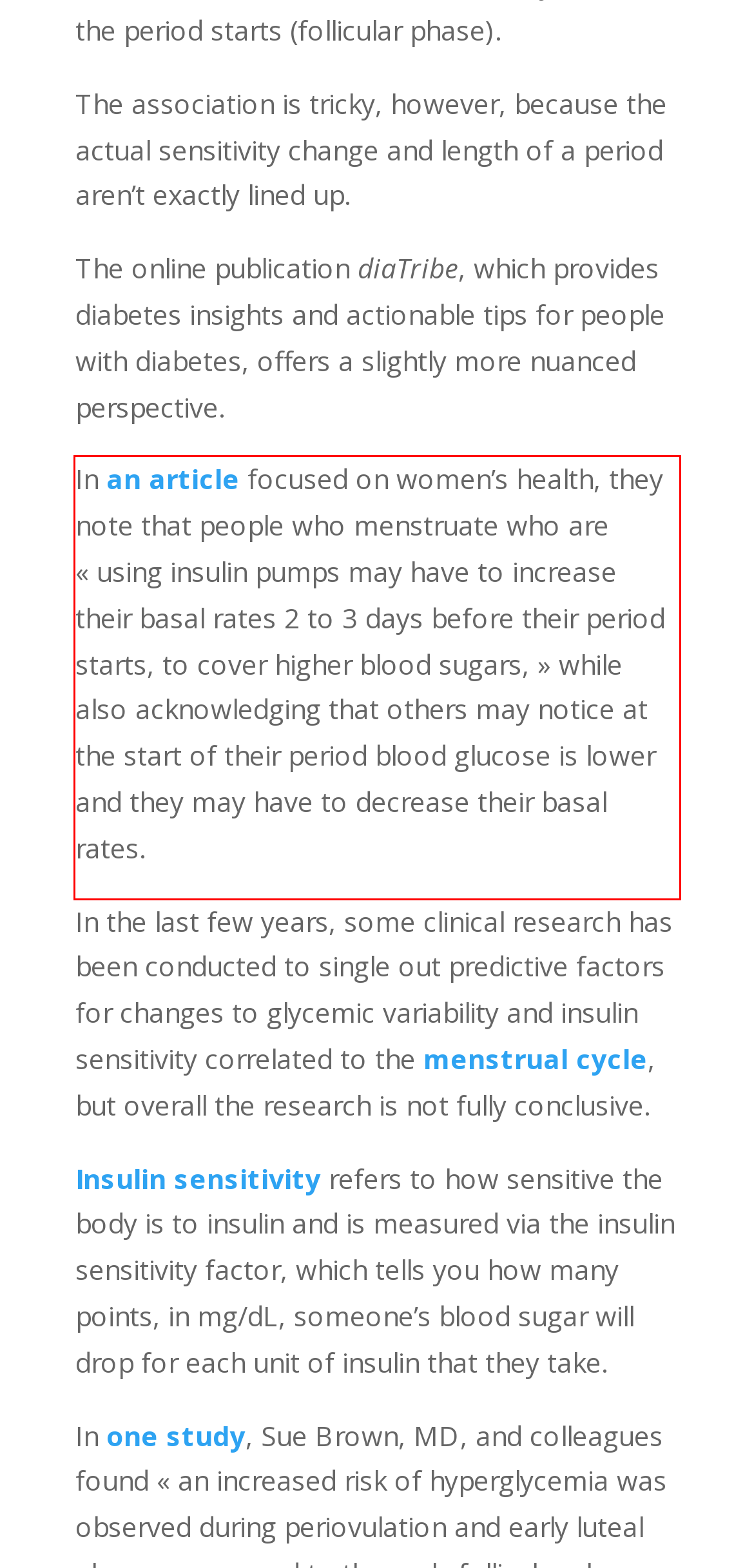Using the provided webpage screenshot, identify and read the text within the red rectangle bounding box.

In an article focused on women’s health, they note that people who menstruate who are « using insulin pumps may have to increase their basal rates 2 to 3 days before their period starts, to cover higher blood sugars, » while also acknowledging that others may notice at the start of their period blood glucose is lower and they may have to decrease their basal rates.